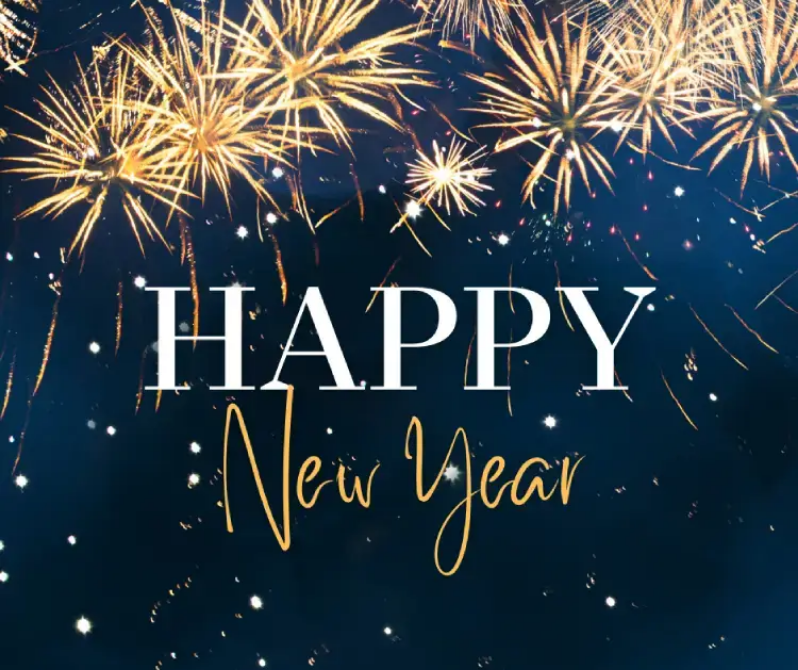Respond to the following query with just one word or a short phrase: 
What is bursting across the top of the image?

Golden fireworks